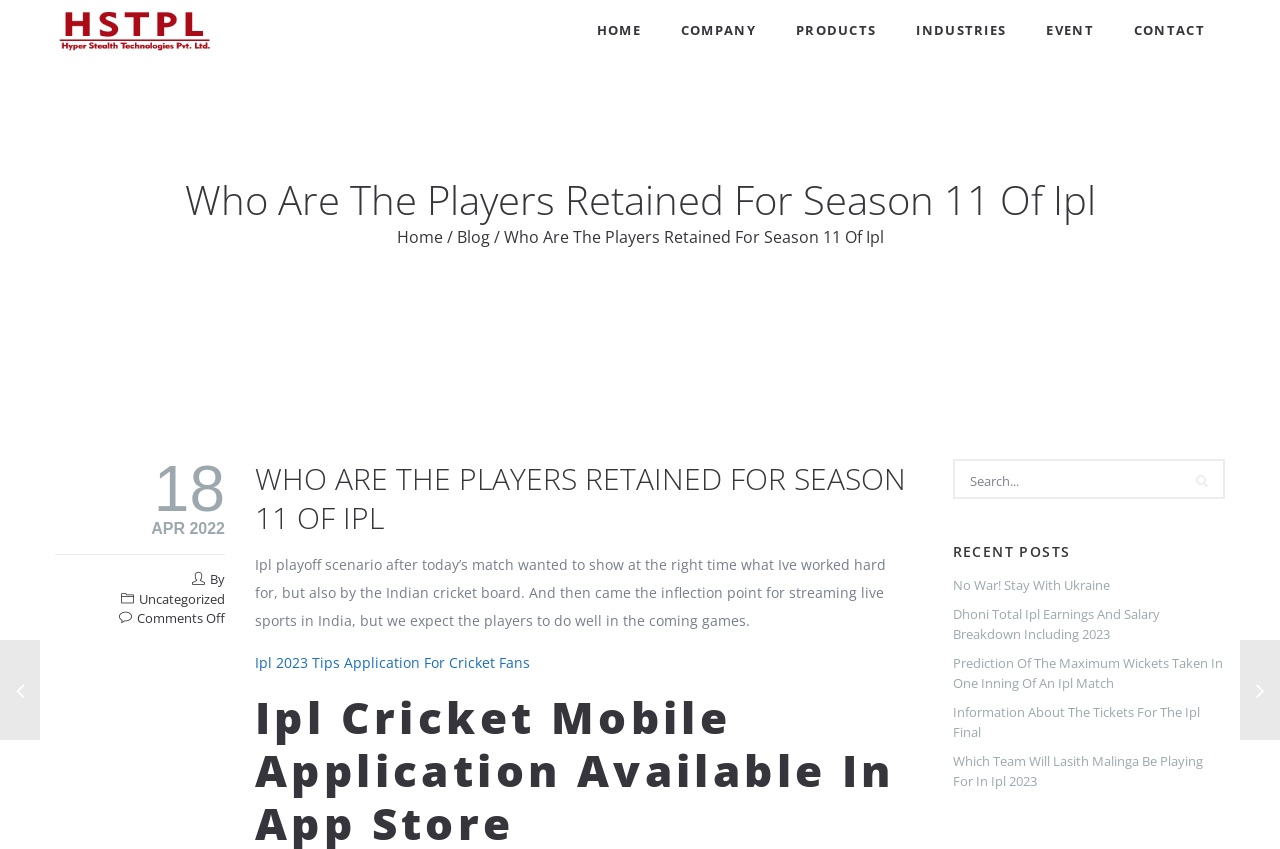Could you find the bounding box coordinates of the clickable area to complete this instruction: "Learn about BRICS Countries"?

None